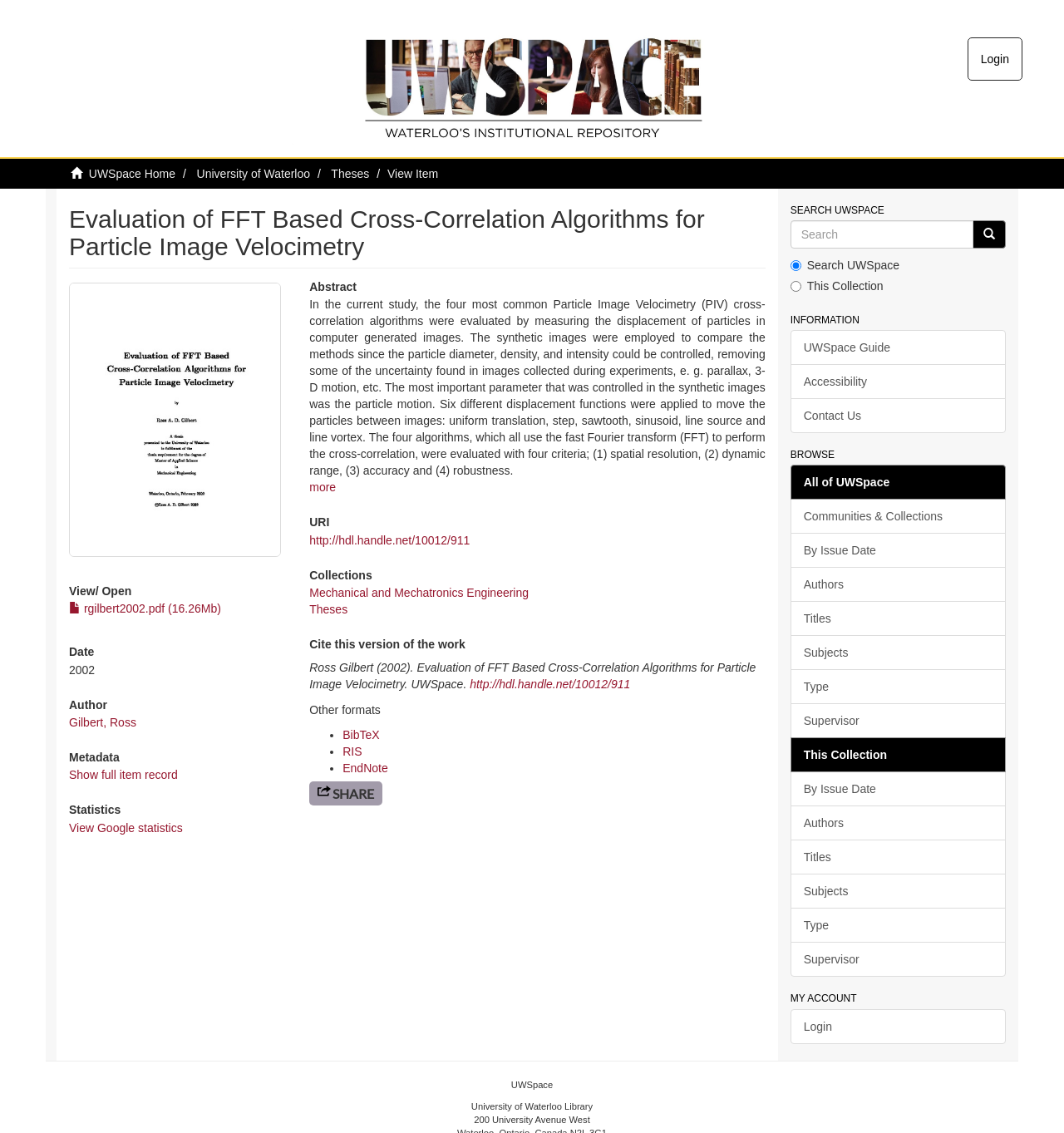Explain in detail what you observe on this webpage.

This webpage is about a thesis titled "Evaluation of FFT Based Cross-Correlation Algorithms for Particle Image Velocimetry" by Ross Gilbert. At the top of the page, there is a navigation bar with links to "UWSpace Home", "University of Waterloo", "Theses", and "Login". Below the navigation bar, there is a heading with the title of the thesis, accompanied by a thumbnail image.

To the right of the title, there is a section with links to "View/ Open" the thesis, "Date", "Author", and "Metadata". Below this section, there is an abstract of the thesis, which describes the evaluation of four Particle Image Velocimetry (PIV) cross-correlation algorithms. The abstract is followed by a link to "Show full item record" and a section with statistics.

On the right side of the page, there is a search bar with a heading "SEARCH UWSPACE" and options to search the entire UWSpace or a specific collection. Below the search bar, there are links to "UWSpace Guide", "Accessibility", and "Contact Us" under the heading "INFORMATION". Further down, there are links to browse communities and collections, authors, titles, subjects, and types under the heading "BROWSE".

At the bottom of the page, there is a section with links to "My Account" and "Login", as well as a footer with the University of Waterloo Library's address and a copyright notice.